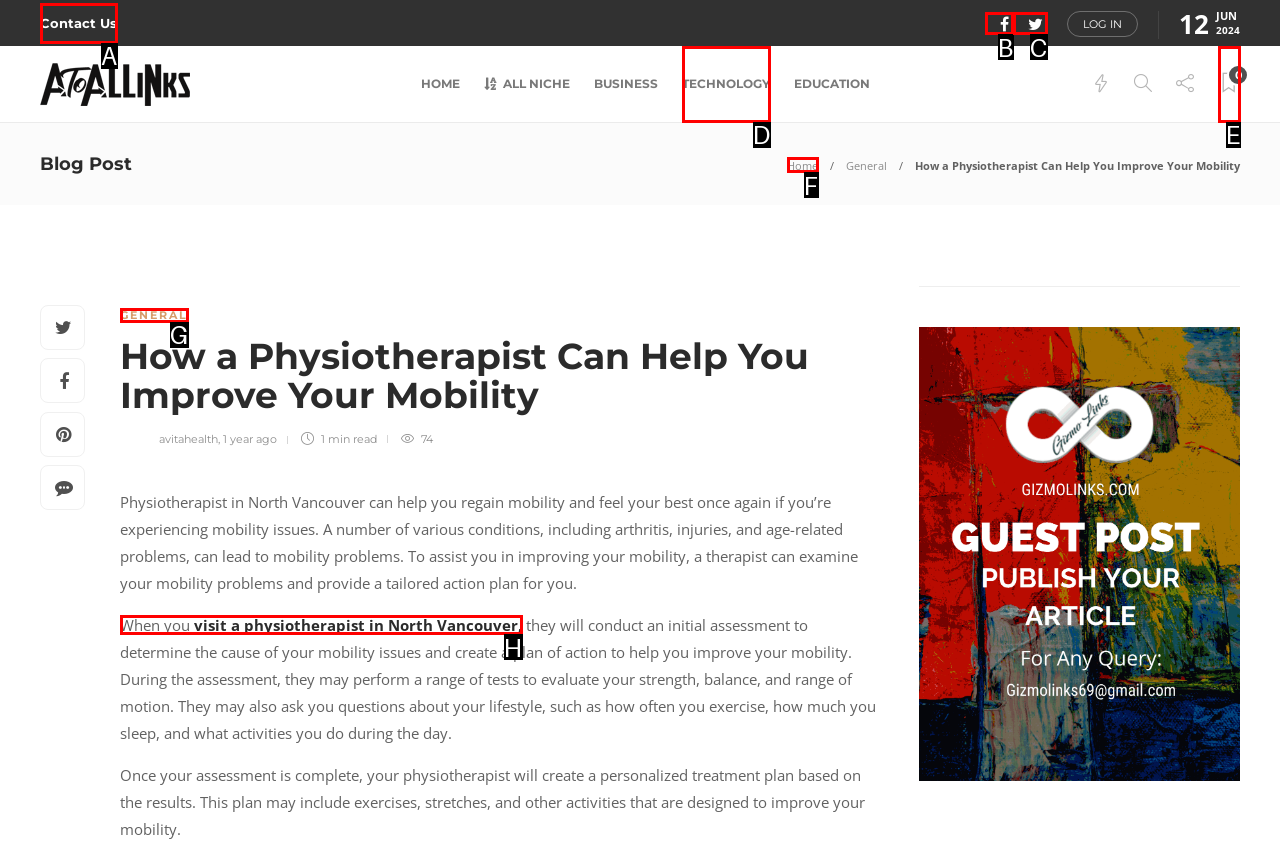Identify the correct choice to execute this task: Learn more about physiotherapy in North Vancouver
Respond with the letter corresponding to the right option from the available choices.

H